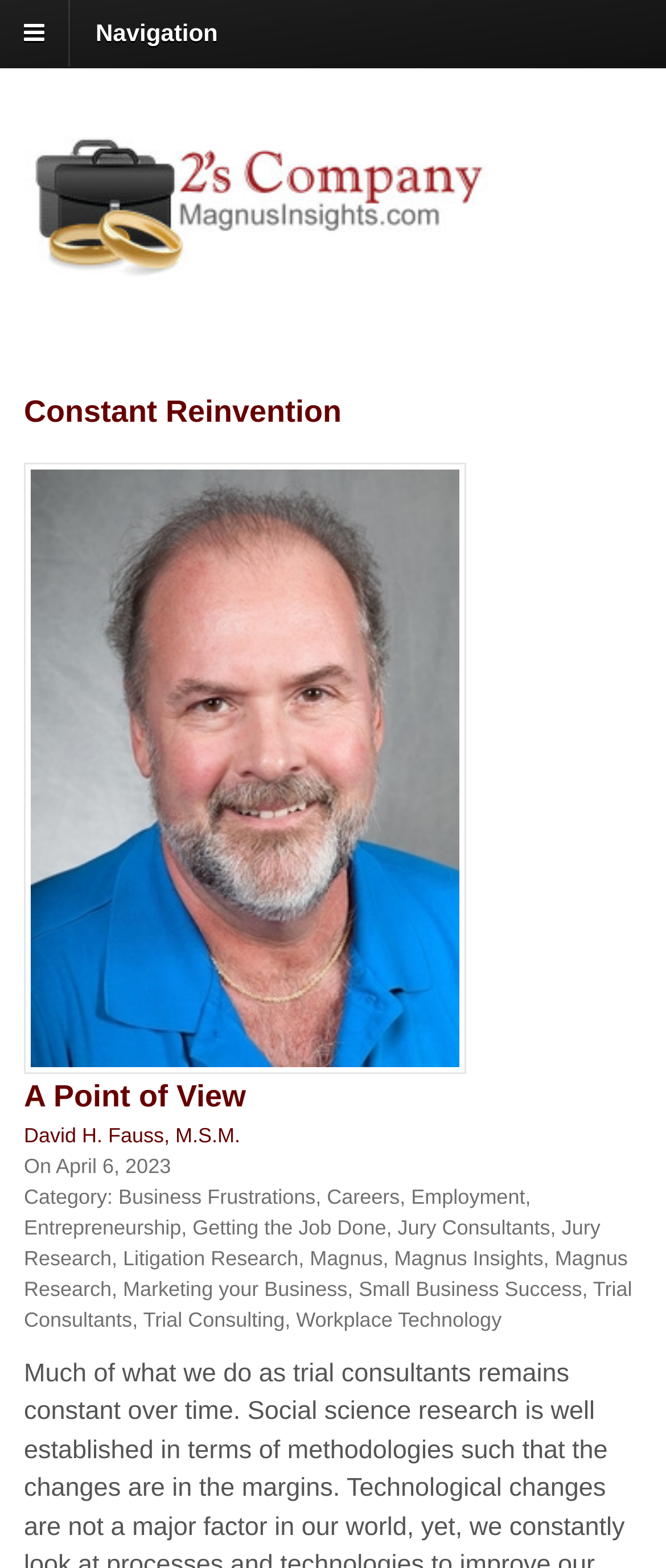Can you find the bounding box coordinates for the element to click on to achieve the instruction: "Visit 2's Company - MagnusInsights.com"?

[0.036, 0.16, 0.805, 0.178]